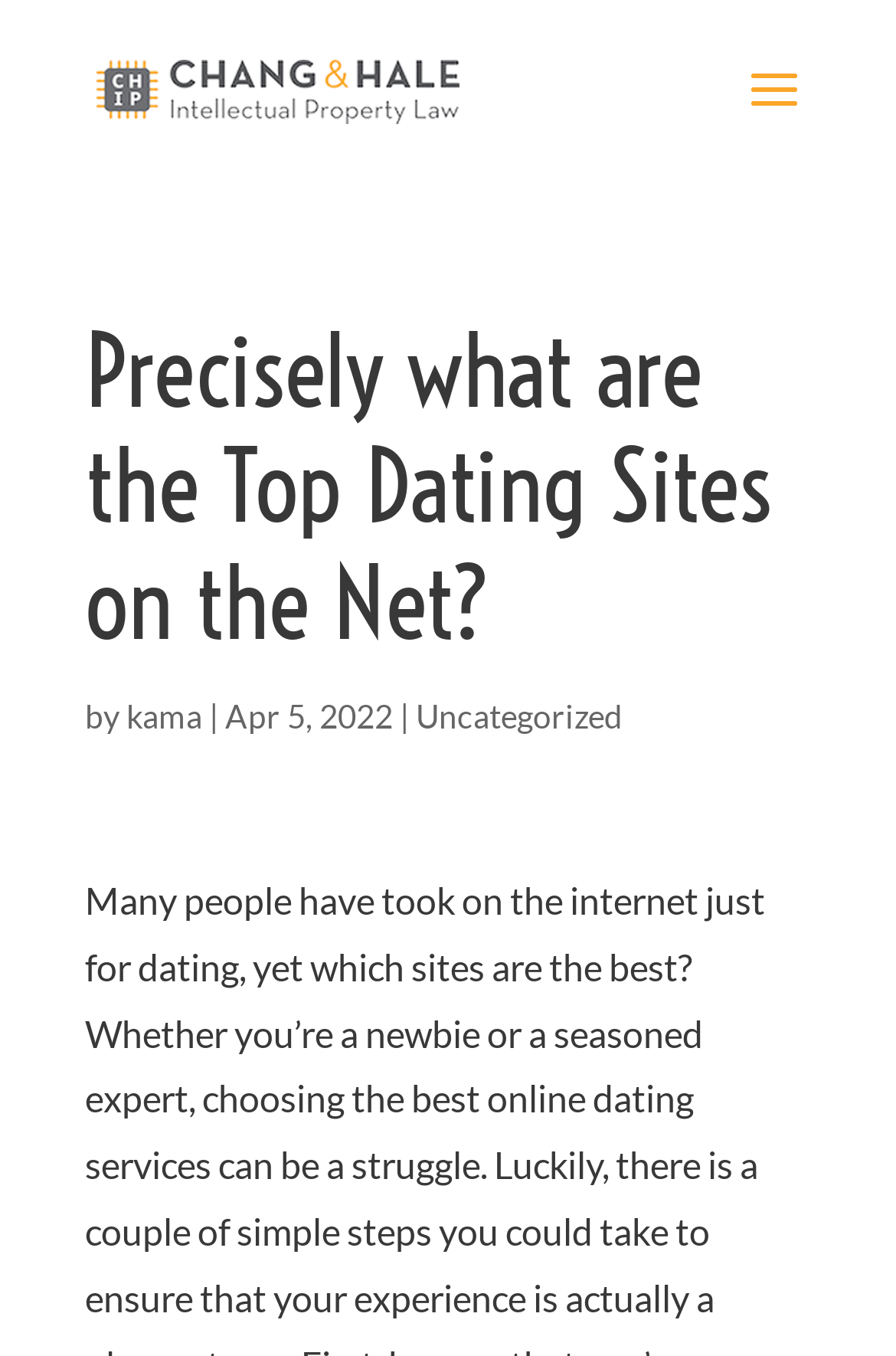What category is the article under?
Relying on the image, give a concise answer in one word or a brief phrase.

Uncategorized